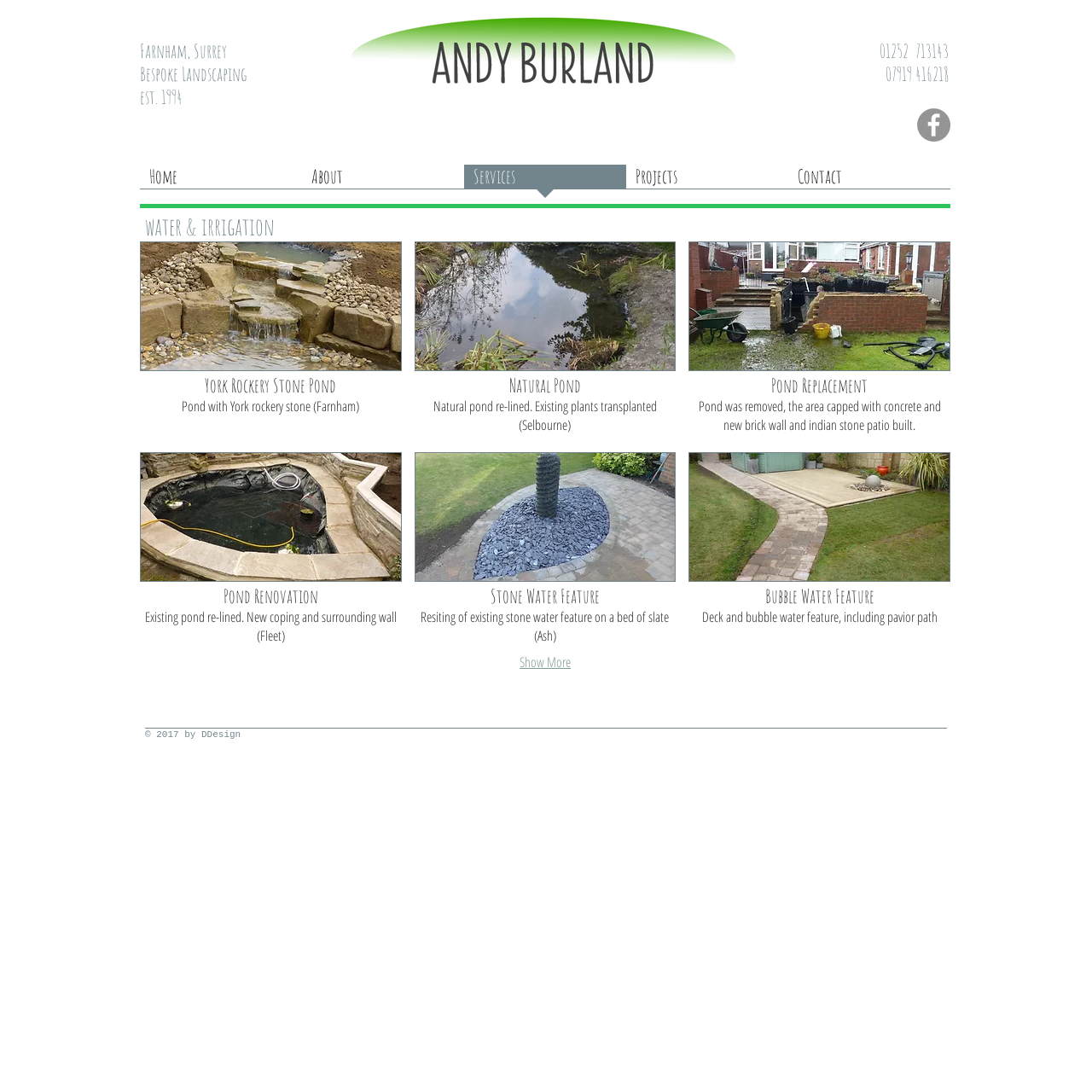Locate the bounding box coordinates of the region to be clicked to comply with the following instruction: "Contact Andy Burland". The coordinates must be four float numbers between 0 and 1, in the form [left, top, right, bottom].

[0.722, 0.151, 0.87, 0.183]